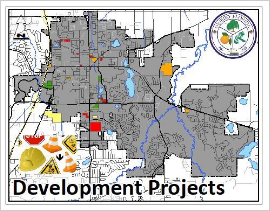What is the purpose of the traffic cones and caution signs on the map?
Based on the image, give a one-word or short phrase answer.

Ongoing or planned construction activities